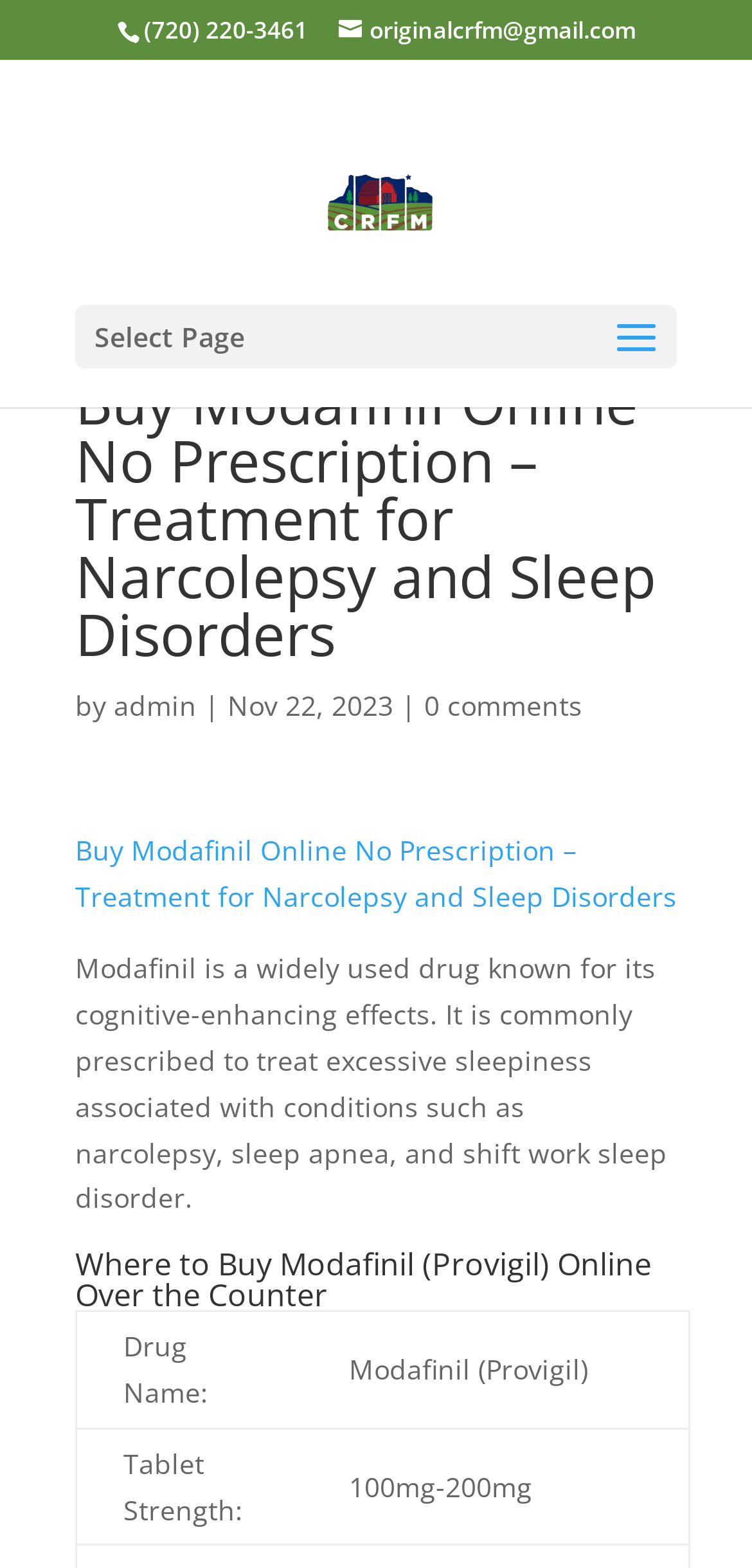What is the email address on the webpage?
Using the image, provide a detailed and thorough answer to the question.

I found the email address by looking at the link element with the bounding box coordinates [0.45, 0.009, 0.845, 0.03], which contains the text 'originalcrfm@gmail.com'.